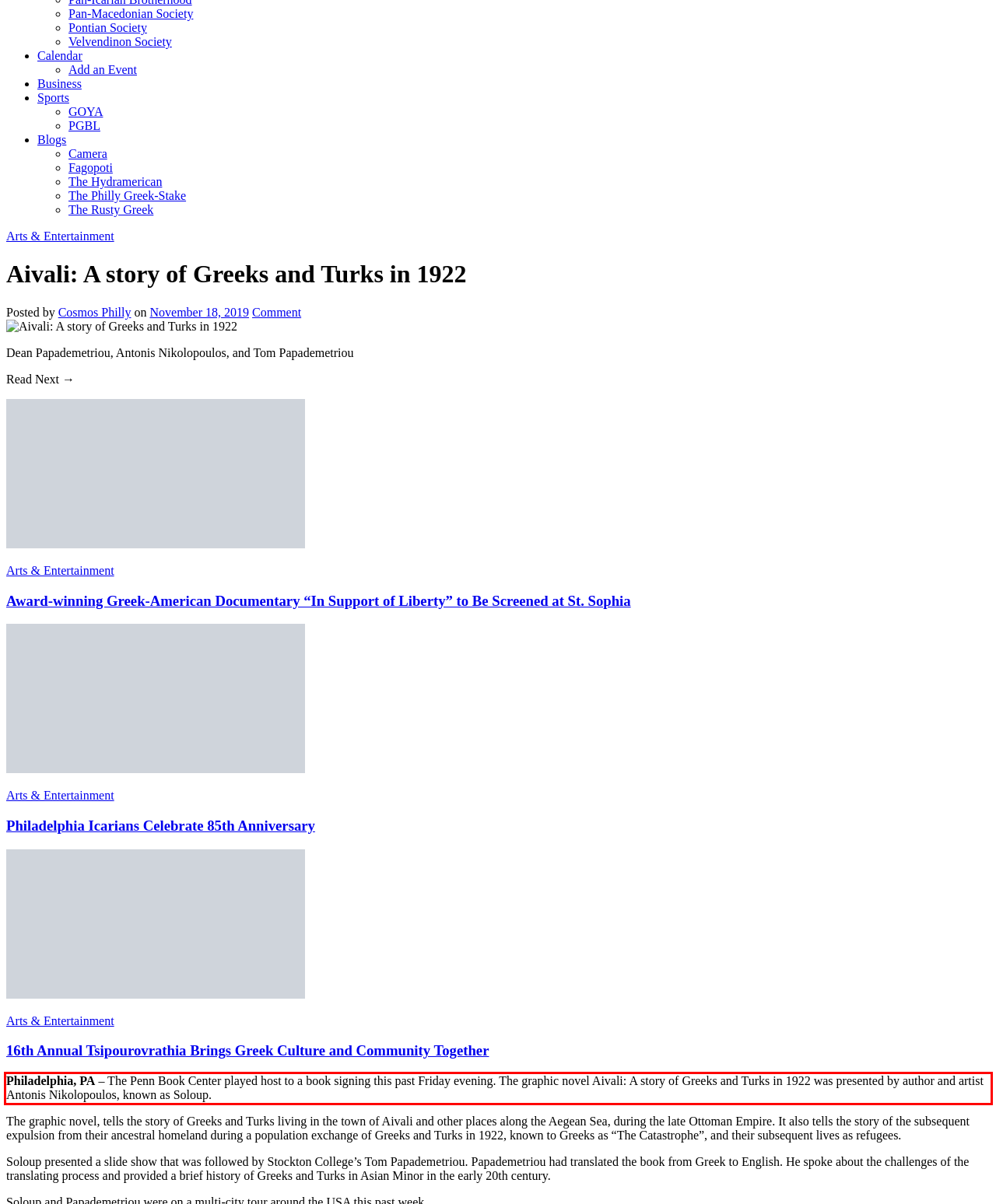Please identify the text within the red rectangular bounding box in the provided webpage screenshot.

Philadelphia, PA – The Penn Book Center played host to a book signing this past Friday evening. The graphic novel Aivali: A story of Greeks and Turks in 1922 was presented by author and artist Antonis Nikolopoulos, known as Soloup.